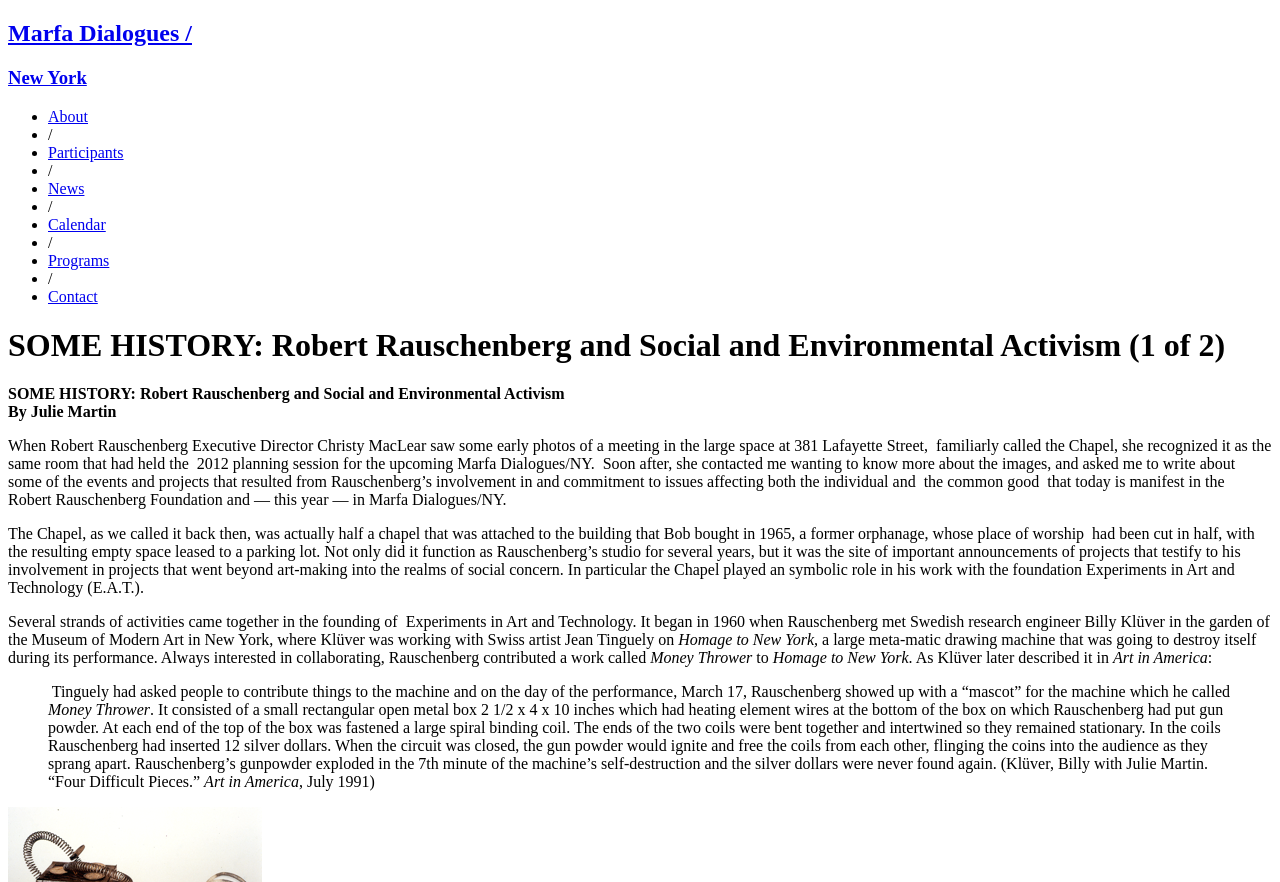What is the name of the magazine mentioned in the article?
Answer the question based on the image using a single word or a brief phrase.

Art in America